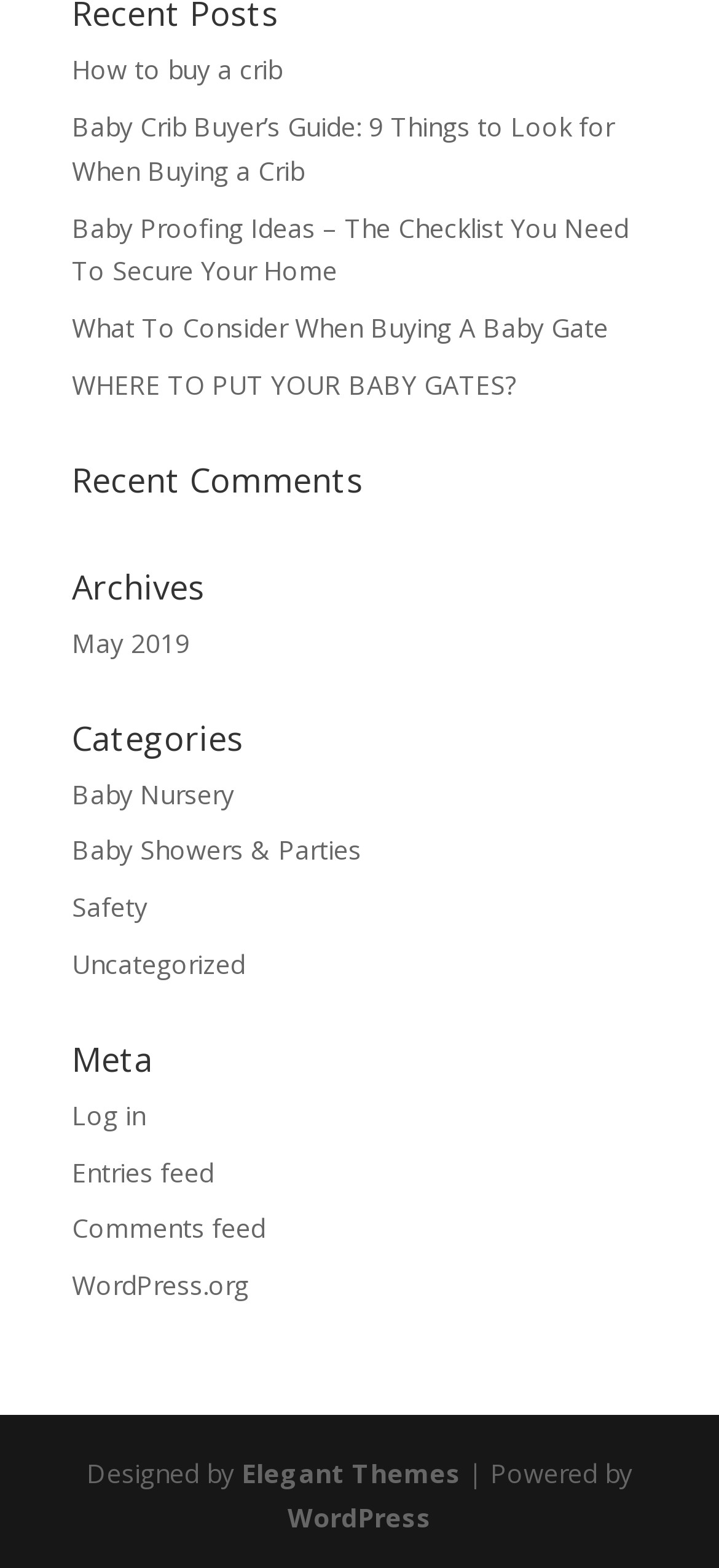Respond concisely with one word or phrase to the following query:
How many links are there under 'Archives'?

1